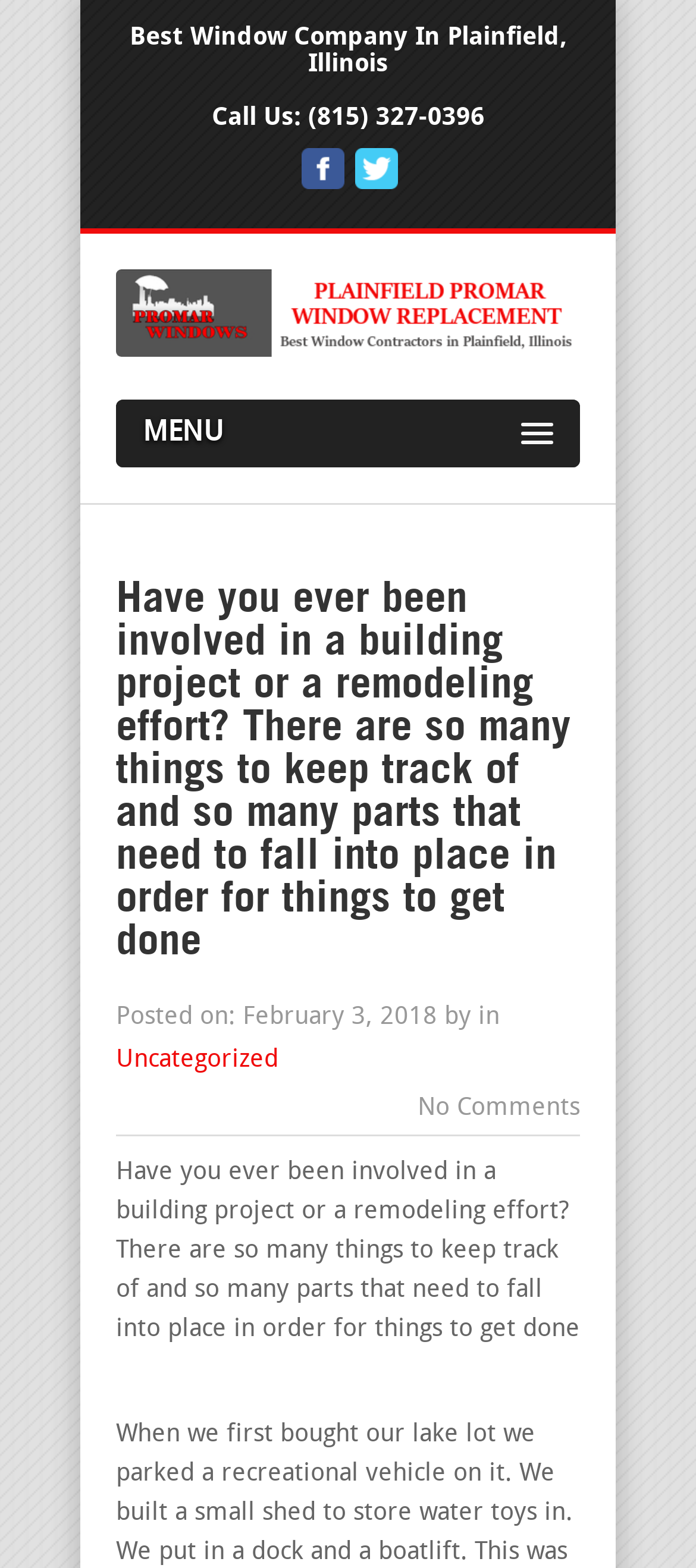Describe all significant elements and features of the webpage.

This webpage appears to be a blog post or article about a window replacement company in Plainfield, Illinois. At the top of the page, there is a heading that reads "Best Window Company In Plainfield, Illinois". Below this heading, there is a section with the company's contact information, including a phone number "(815) 327-0396" and three social media links. 

To the right of the contact information, there is a prominent link to "Plainfield Promar Window Replacement" with an accompanying image. Below this link, there is a menu button labeled "MENU" that likely expands to reveal a navigation menu.

The main content of the page is a blog post or article with a lengthy title that reads "Have you ever been involved in a building project or a remodeling effort? There are so many things to keep track of and so many parts that need to fall into place in order for things to get done". The article is dated February 3, 2018, and is categorized under "Uncategorized". There are no comments on the post. The article's content is divided into two sections, with a brief paragraph at the top and a longer section of text at the bottom.